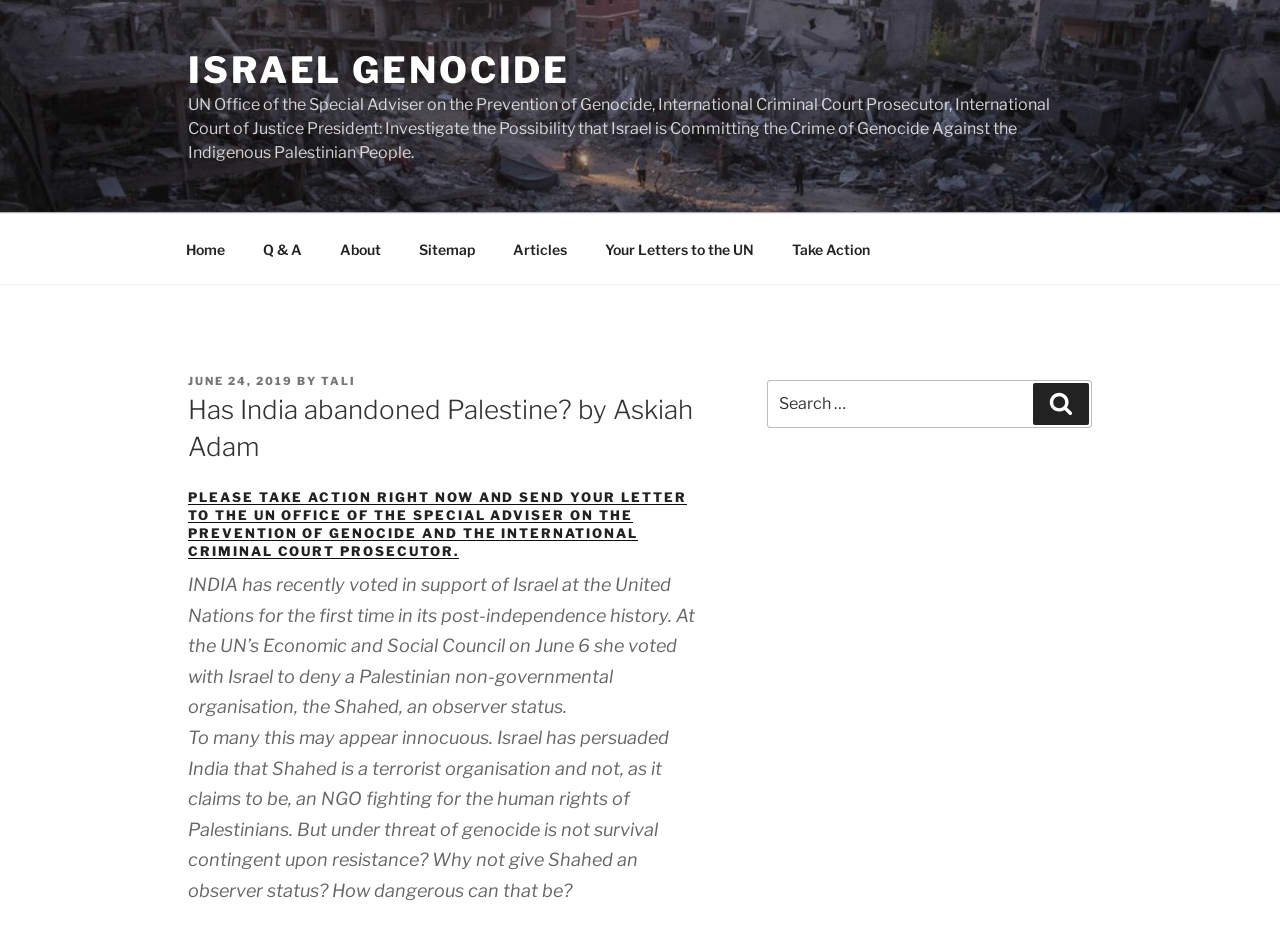What is the title of the article?
Answer the question in a detailed and comprehensive manner.

The title of the article can be found in the heading element with the text 'Has India abandoned Palestine? by Askiah Adam'.